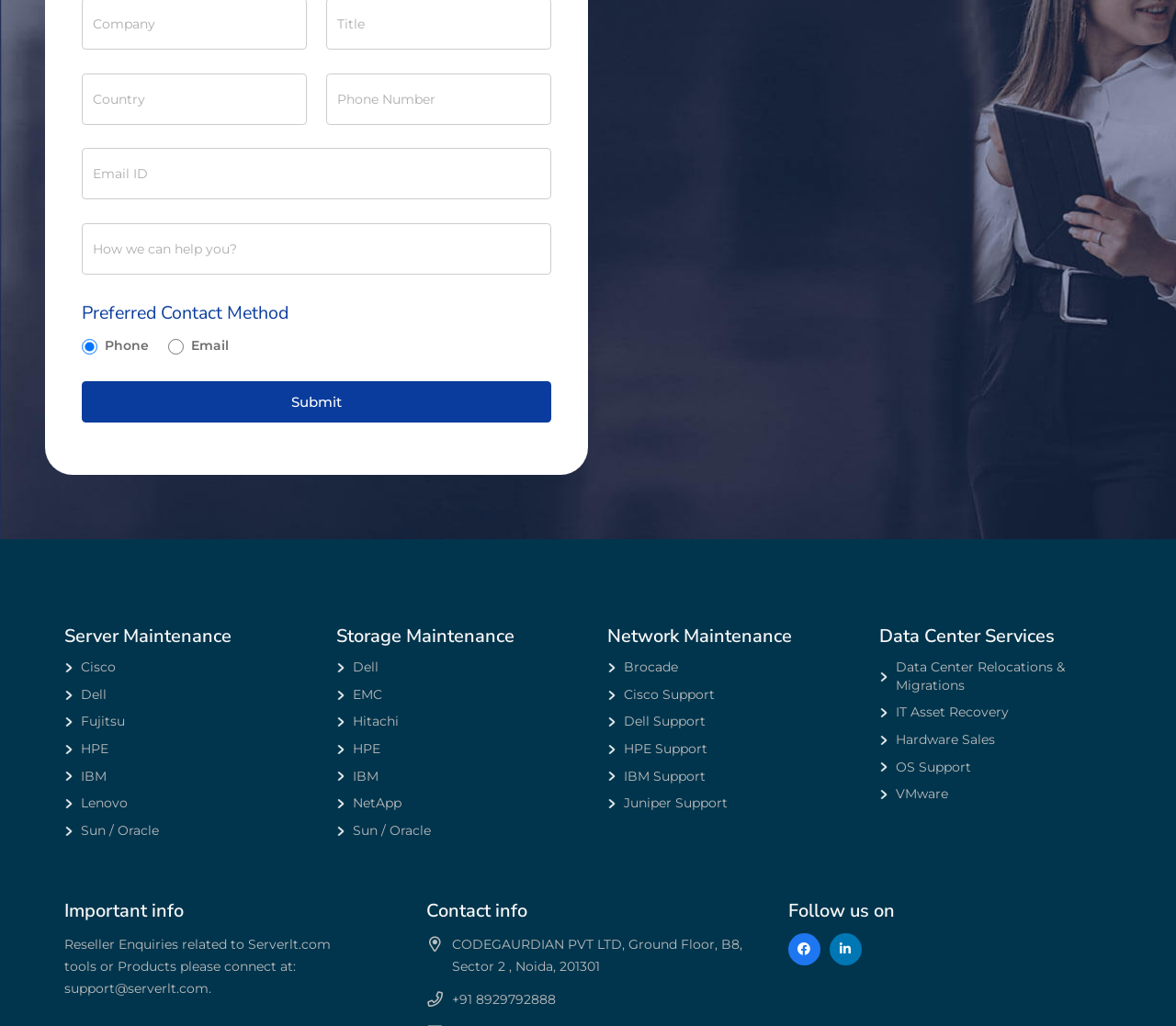What is the email address for reseller enquiries?
Look at the image and answer with only one word or phrase.

support@serverlt.com